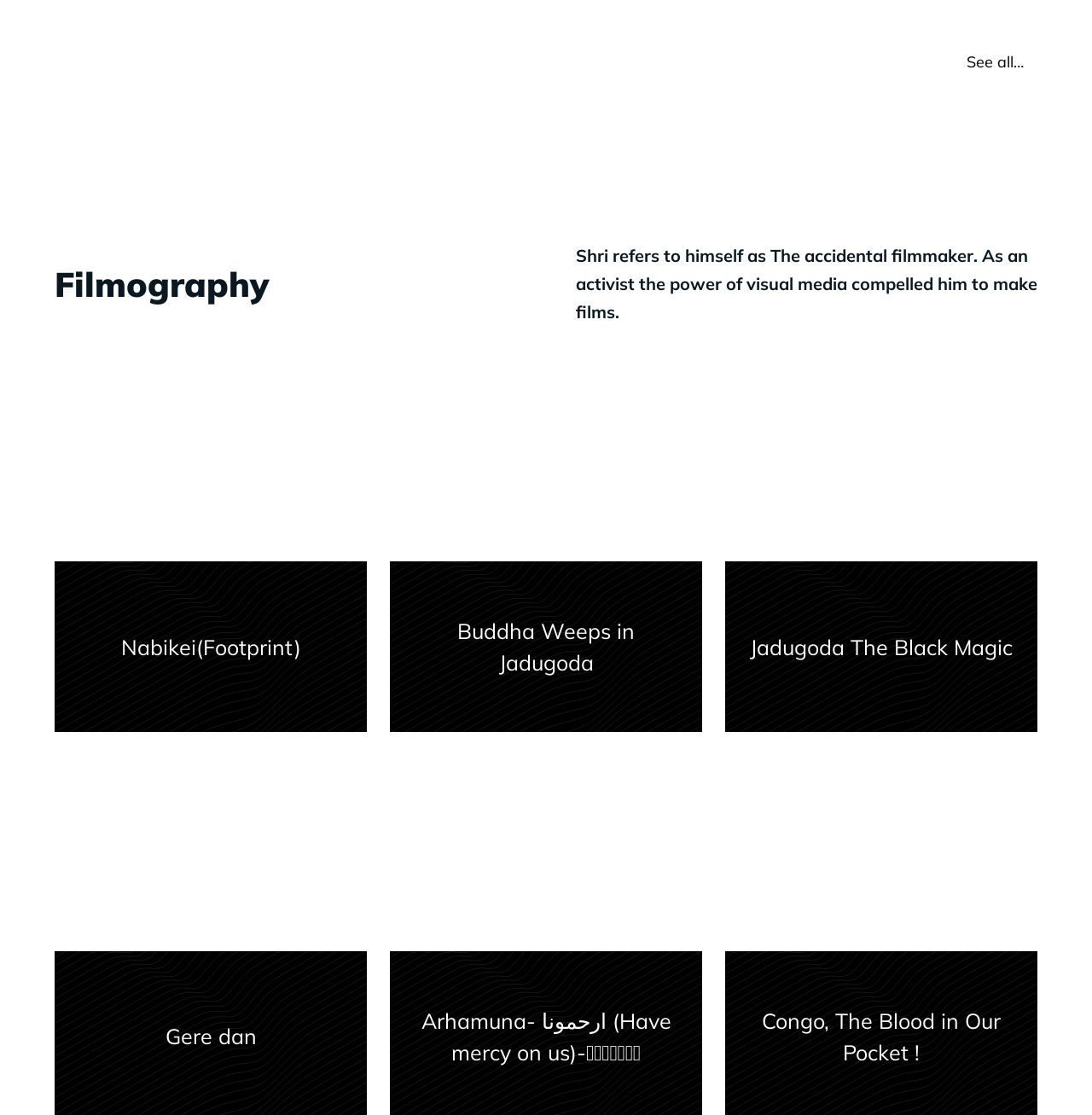Kindly provide the bounding box coordinates of the section you need to click on to fulfill the given instruction: "Click on See all…".

[0.873, 0.035, 0.95, 0.076]